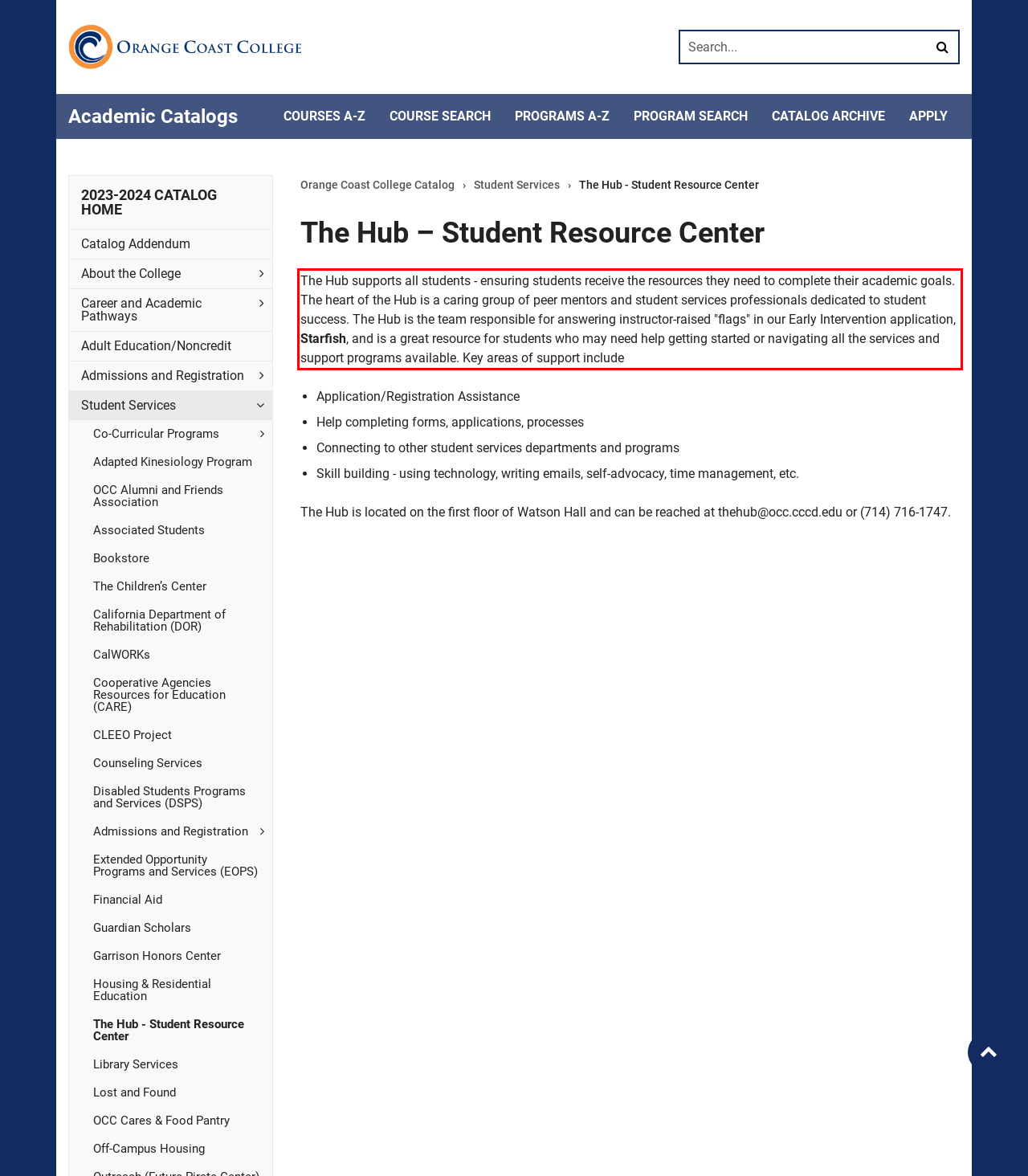Please perform OCR on the UI element surrounded by the red bounding box in the given webpage screenshot and extract its text content.

The Hub supports all students - ensuring students receive the resources they need to complete their academic goals. The heart of the Hub is a caring group of peer mentors and student services professionals dedicated to student success. The Hub is the team responsible for answering instructor-raised "flags" in our Early Intervention application, Starfish, and is a great resource for students who may need help getting started or navigating all the services and support programs available. Key areas of support include